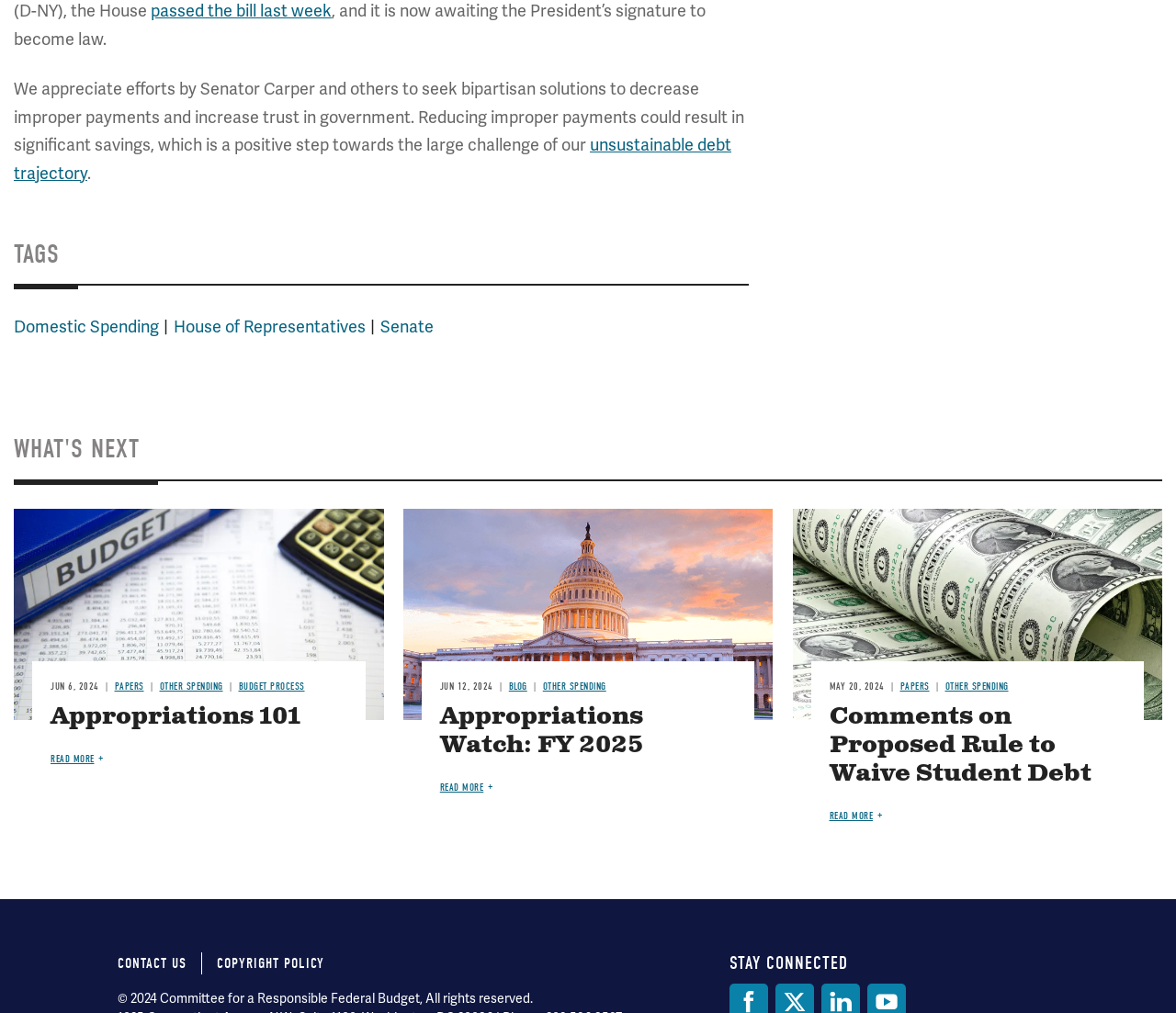What is the category of the link 'Domestic Spending'?
Please provide a comprehensive answer to the question based on the webpage screenshot.

I found the link 'Domestic Spending' under the heading 'TAGS'.